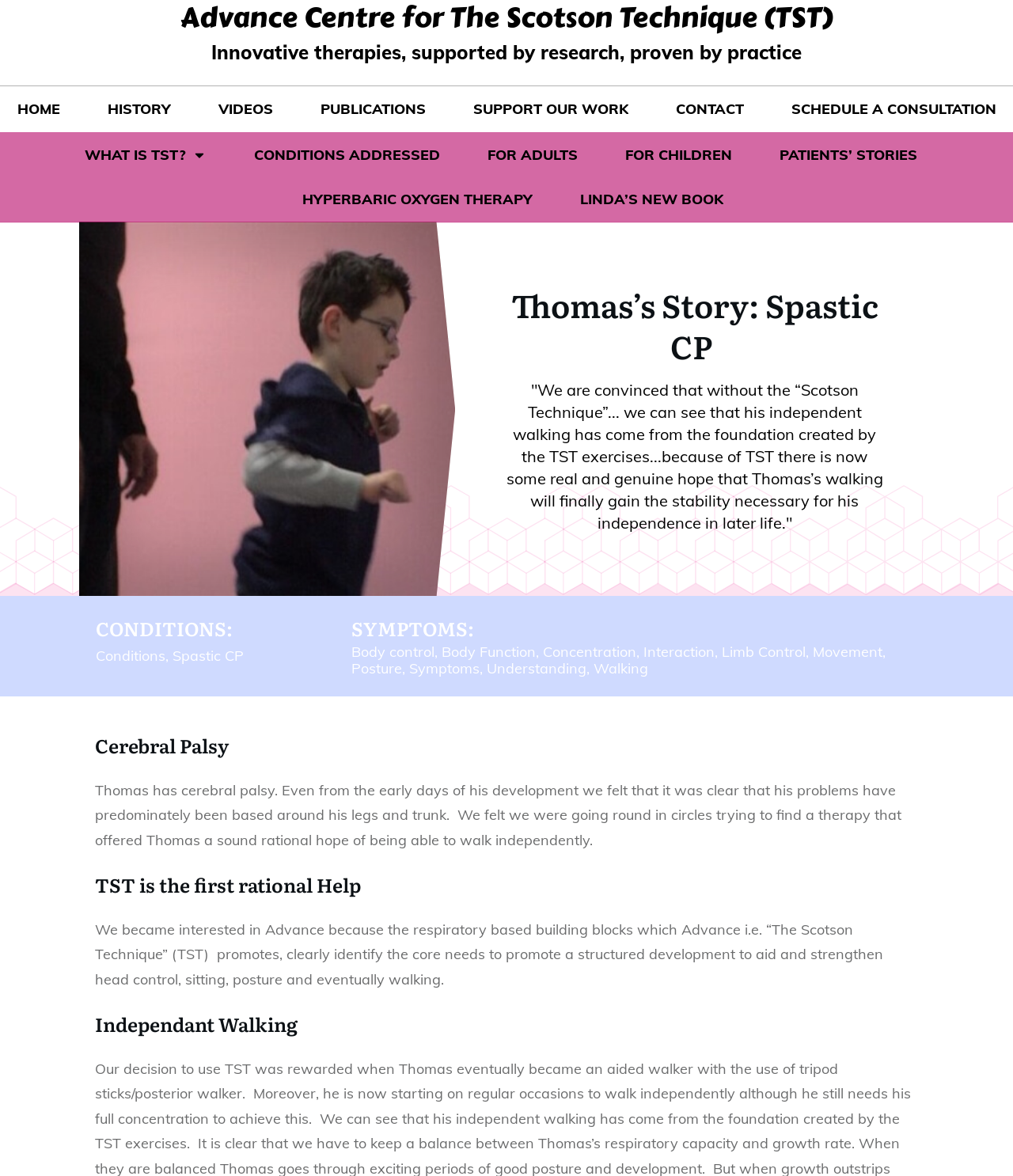Find the bounding box of the UI element described as follows: "For Children".

[0.617, 0.12, 0.722, 0.144]